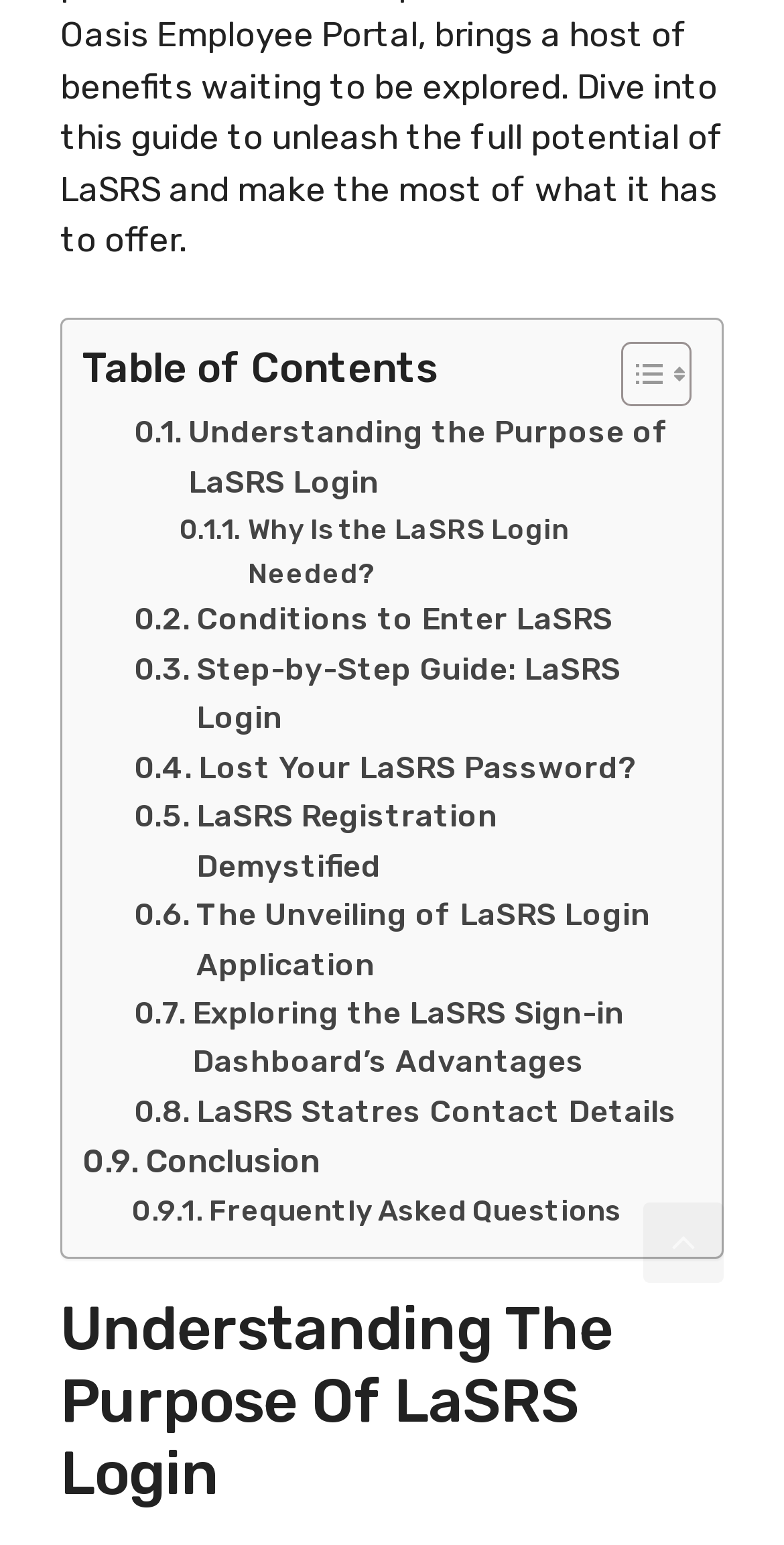Determine the bounding box for the described UI element: "LaSRS Statres Contact Details".

[0.171, 0.704, 0.863, 0.736]